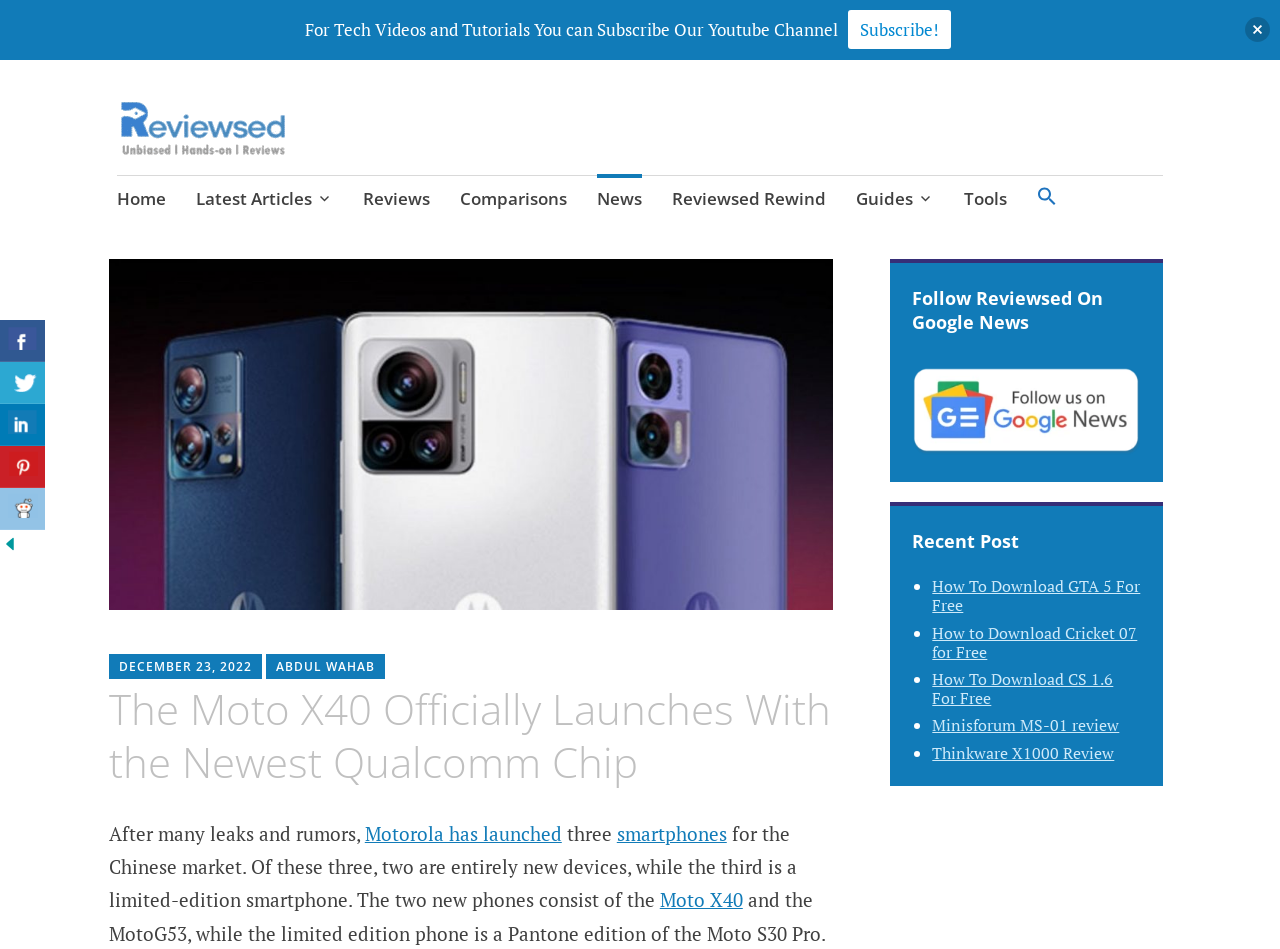Highlight the bounding box coordinates of the region I should click on to meet the following instruction: "Follow Reviewsed on Google News".

[0.713, 0.377, 0.891, 0.484]